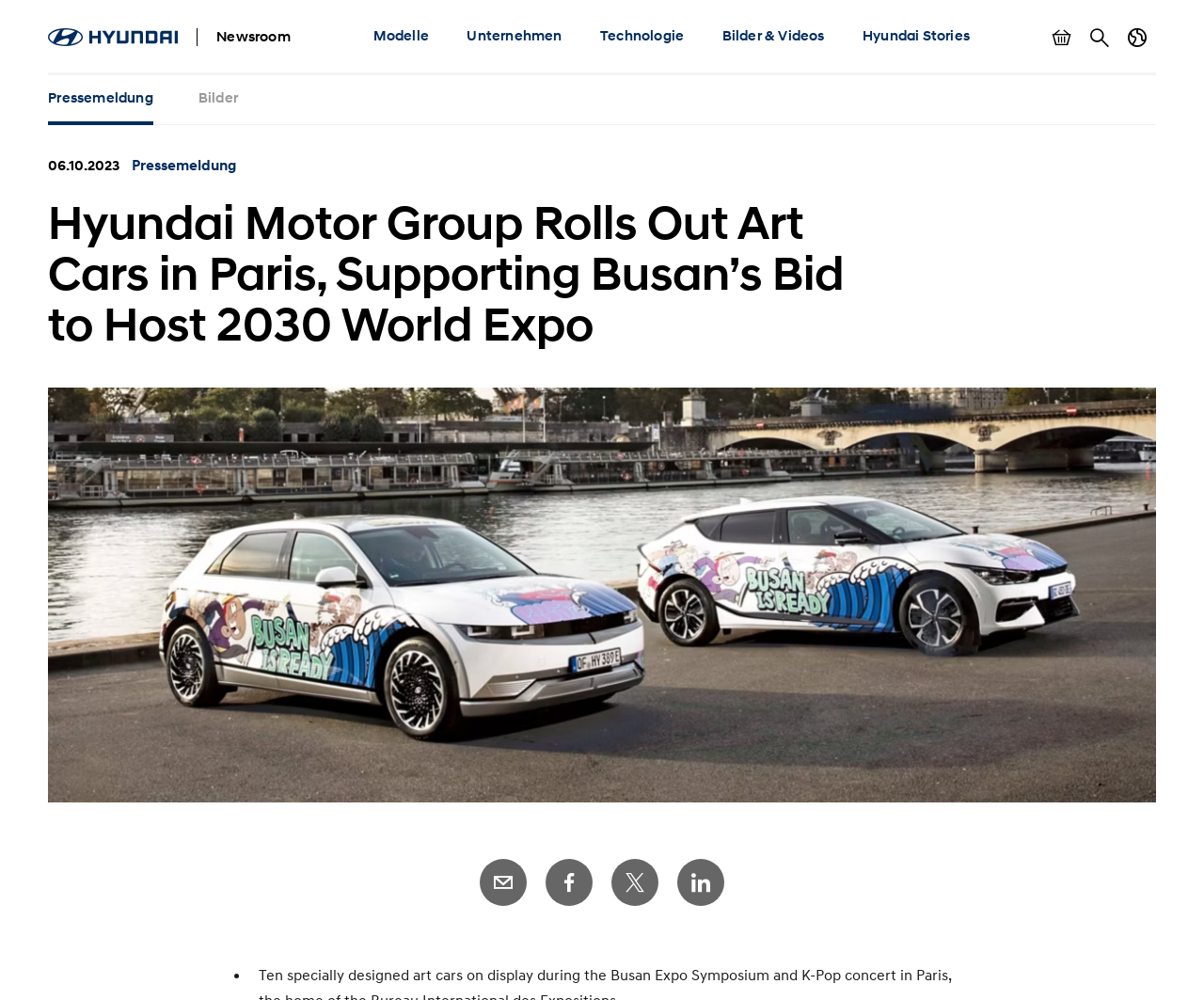Create a detailed description of the webpage's content and layout.

The webpage appears to be a news article or press release from Hyundai Motor Group. At the top left, there is a small image with the text "Hyundai Newsroom". Below this, there are several links to different sections of the website, including "Modelle", "Unternehmen", "Technologie", "Bilder & Videos", and "Hyundai Stories". These links are aligned horizontally across the top of the page.

To the right of these links, there are three more links: "Warenkorb anzeigen" (show cart), "Suche" (search), and "Länderwechsel" (country change). These links are smaller and positioned near the top right corner of the page.

Below the top navigation links, there are two more links: "Pressemeldung" (press release) and "Bilder" (images). Next to these links, there is a date "06.10.2023" and a label "Pressemeldung" (press release).

The main content of the page is a heading that matches the meta description: "Hyundai Motor Group Rolls Out Art Cars in Paris, Supporting Busan’s Bid to Host 2030 World Expo". This heading is centered near the top of the page.

Below the heading, there is a large image that takes up most of the page. At the bottom of the page, there are several social media links, including "E-Mail", "Facebook", "Twitter", and "LinkedIn". These links are aligned horizontally across the bottom of the page.